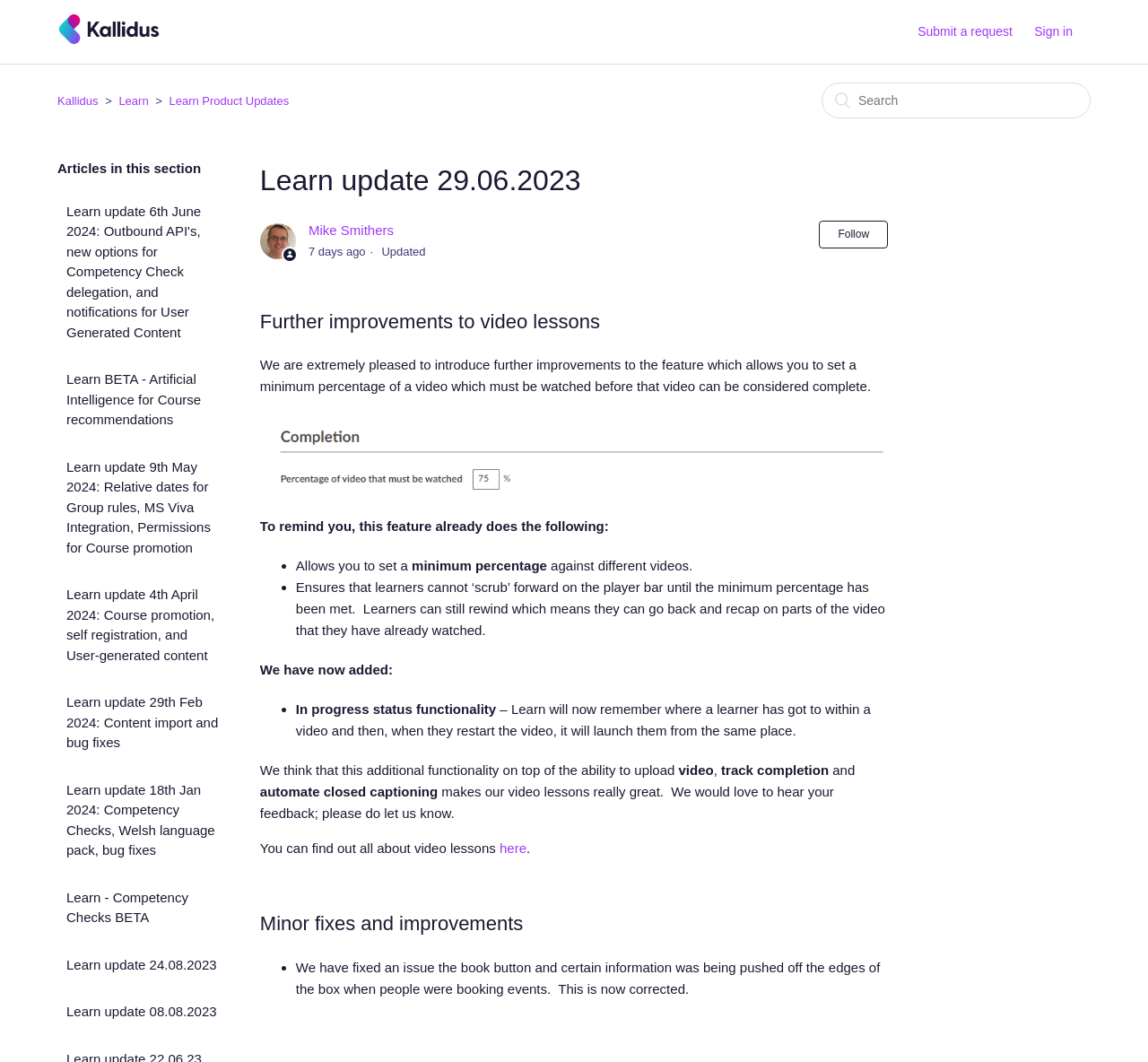Respond to the question below with a single word or phrase: What is the name of the company that owns this website?

Kallidus